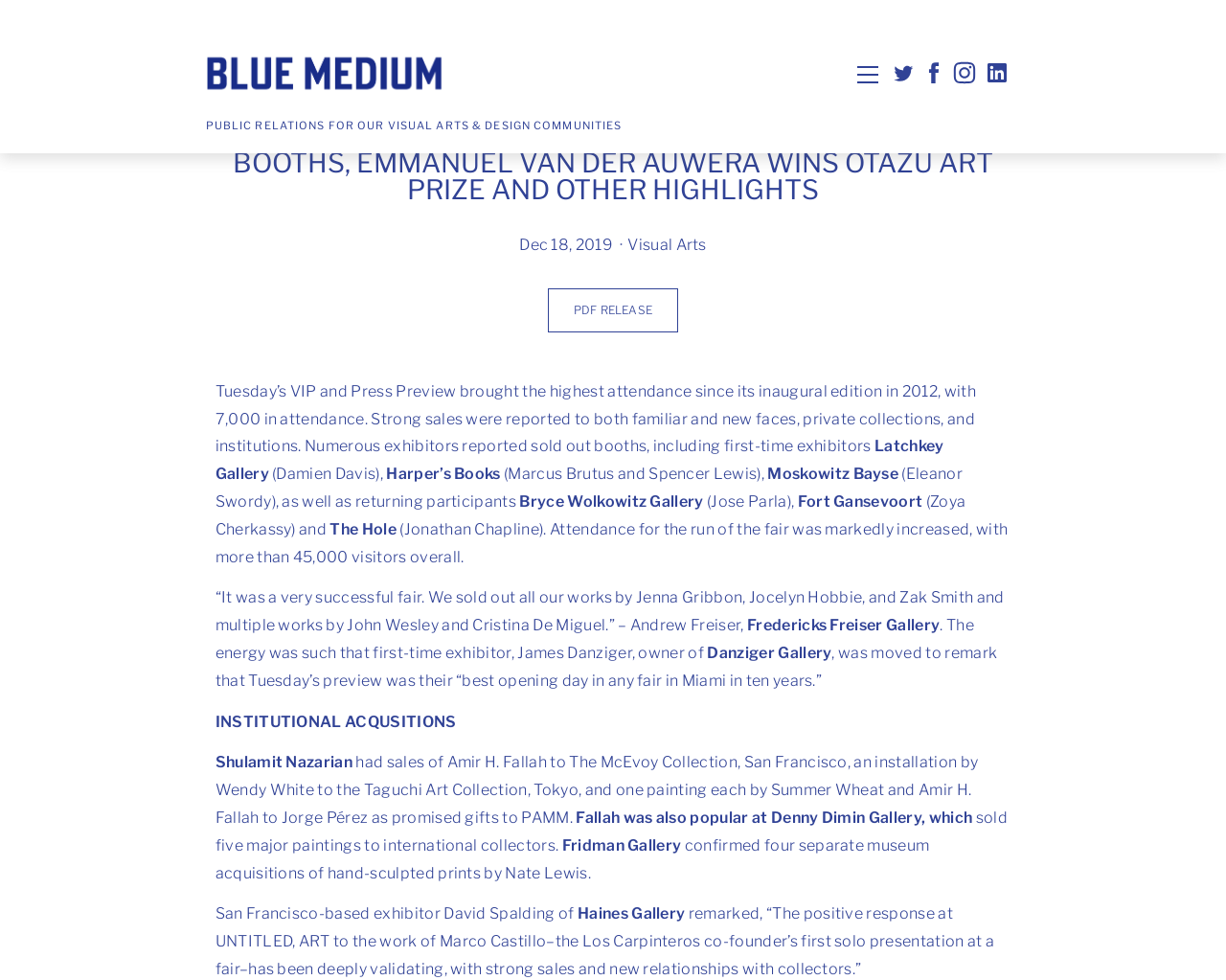Analyze the image and provide a detailed answer to the question: What is the name of the collection that acquired an installation by Wendy White?

I found this information in the StaticText element that mentions the institutional acquisitions, which includes the Taguchi Art Collection acquiring an installation by Wendy White.